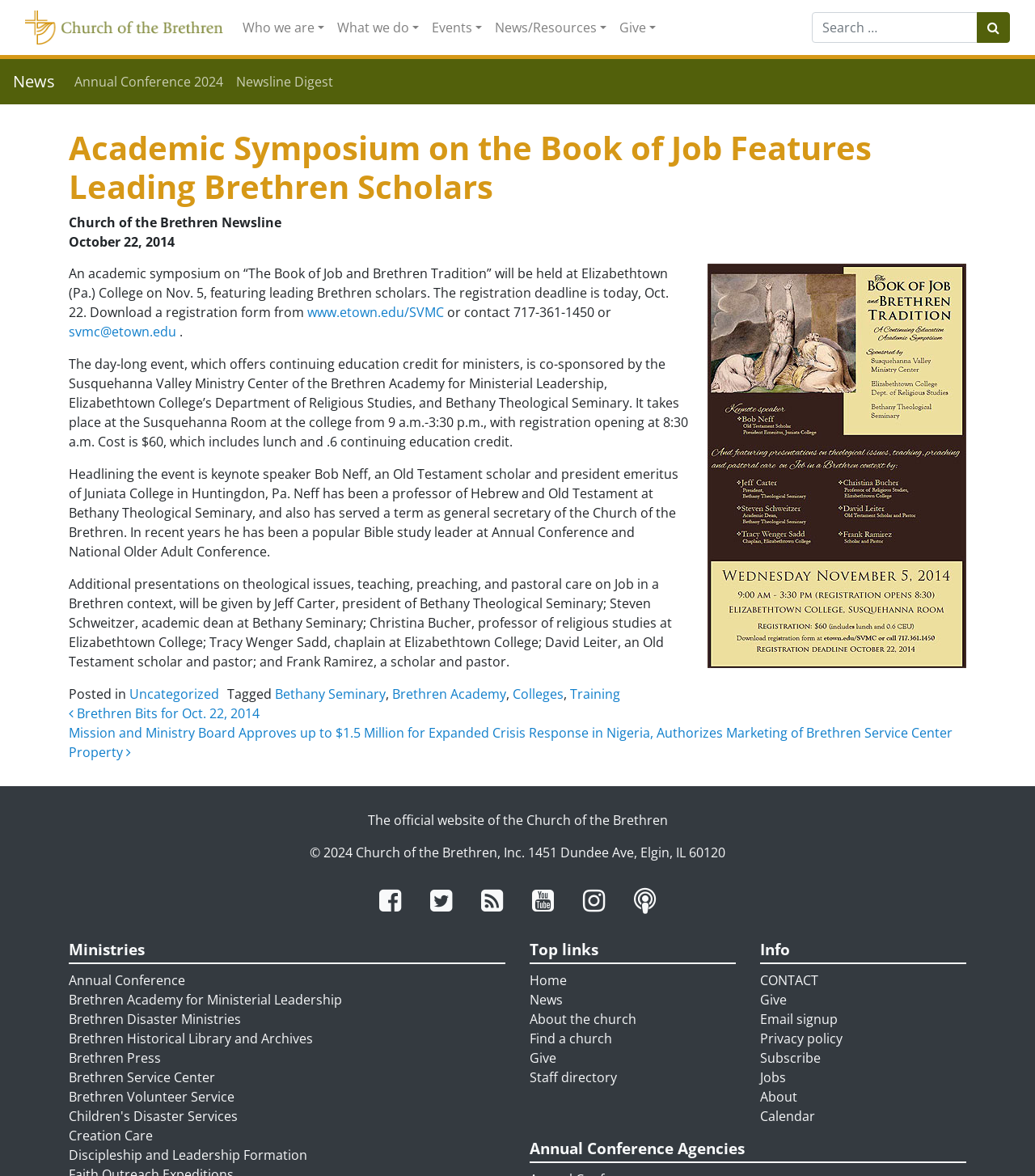Please specify the bounding box coordinates of the region to click in order to perform the following instruction: "Search for something".

[0.784, 0.01, 0.945, 0.036]